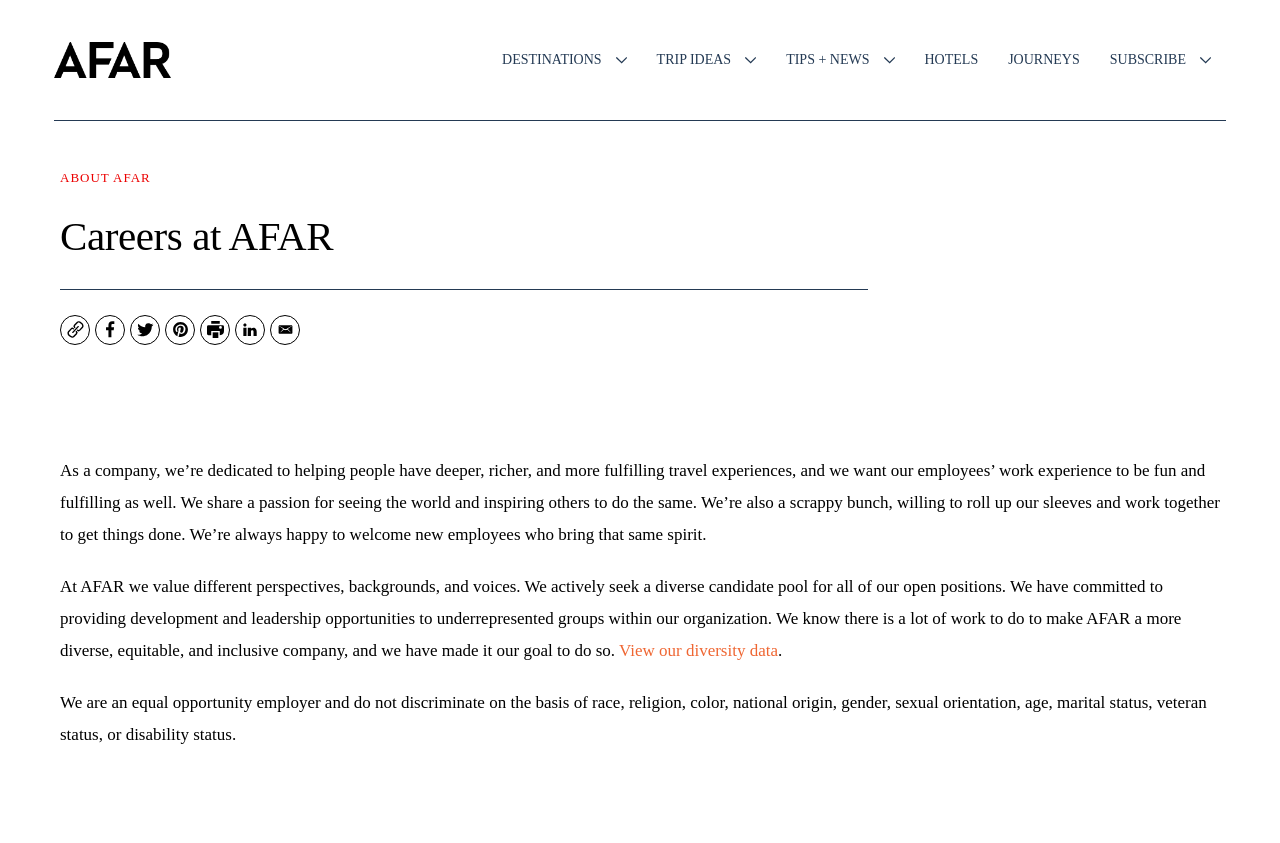Please identify the bounding box coordinates for the region that you need to click to follow this instruction: "explore hotels".

[0.714, 0.051, 0.772, 0.097]